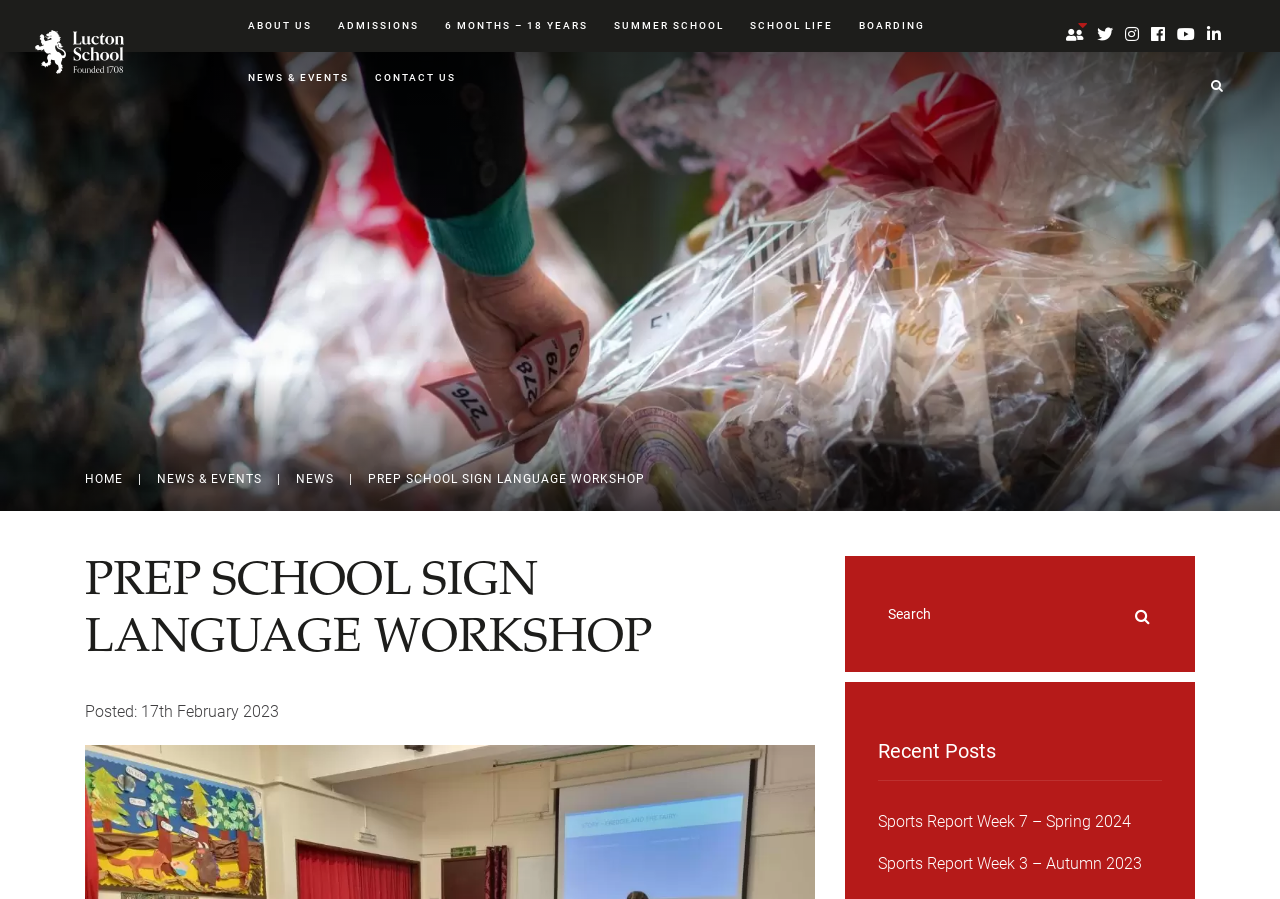Reply to the question below using a single word or brief phrase:
What is the category of the link 'Sports Report Week 7 – Spring 2024'?

Recent Posts